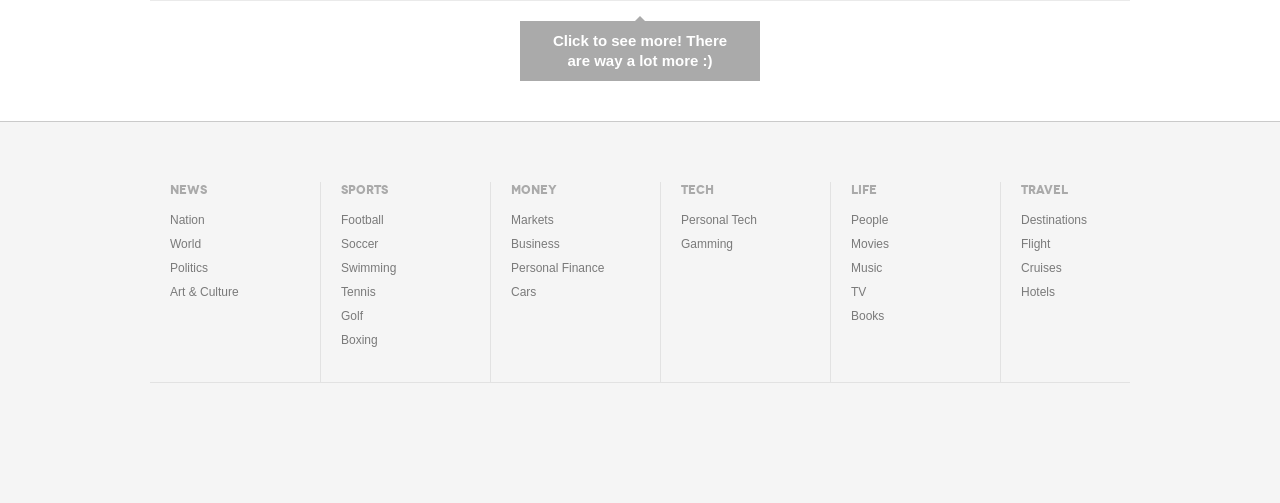Please identify the bounding box coordinates of the clickable region that I should interact with to perform the following instruction: "Learn about Personal Finance". The coordinates should be expressed as four float numbers between 0 and 1, i.e., [left, top, right, bottom].

[0.399, 0.51, 0.484, 0.557]